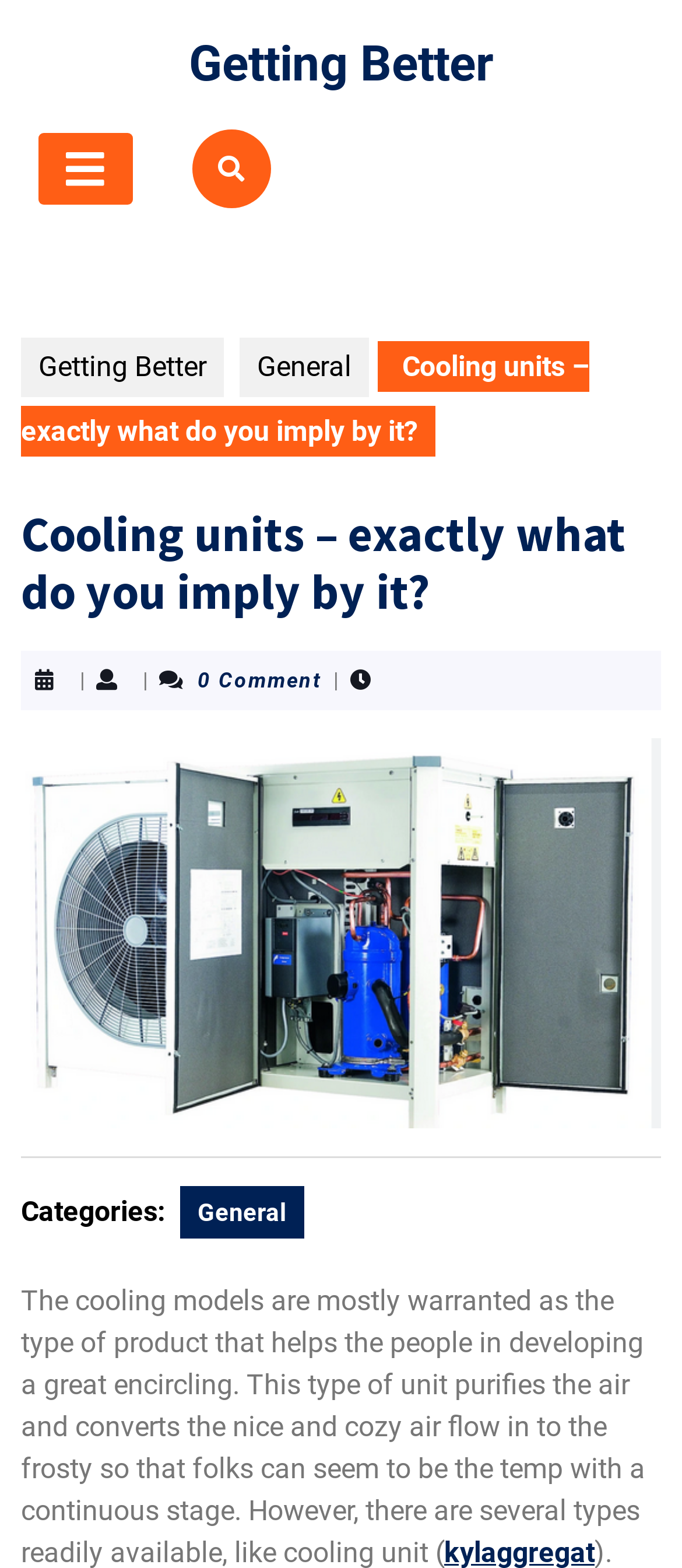Provide a short answer using a single word or phrase for the following question: 
How many comments are there on this post?

0